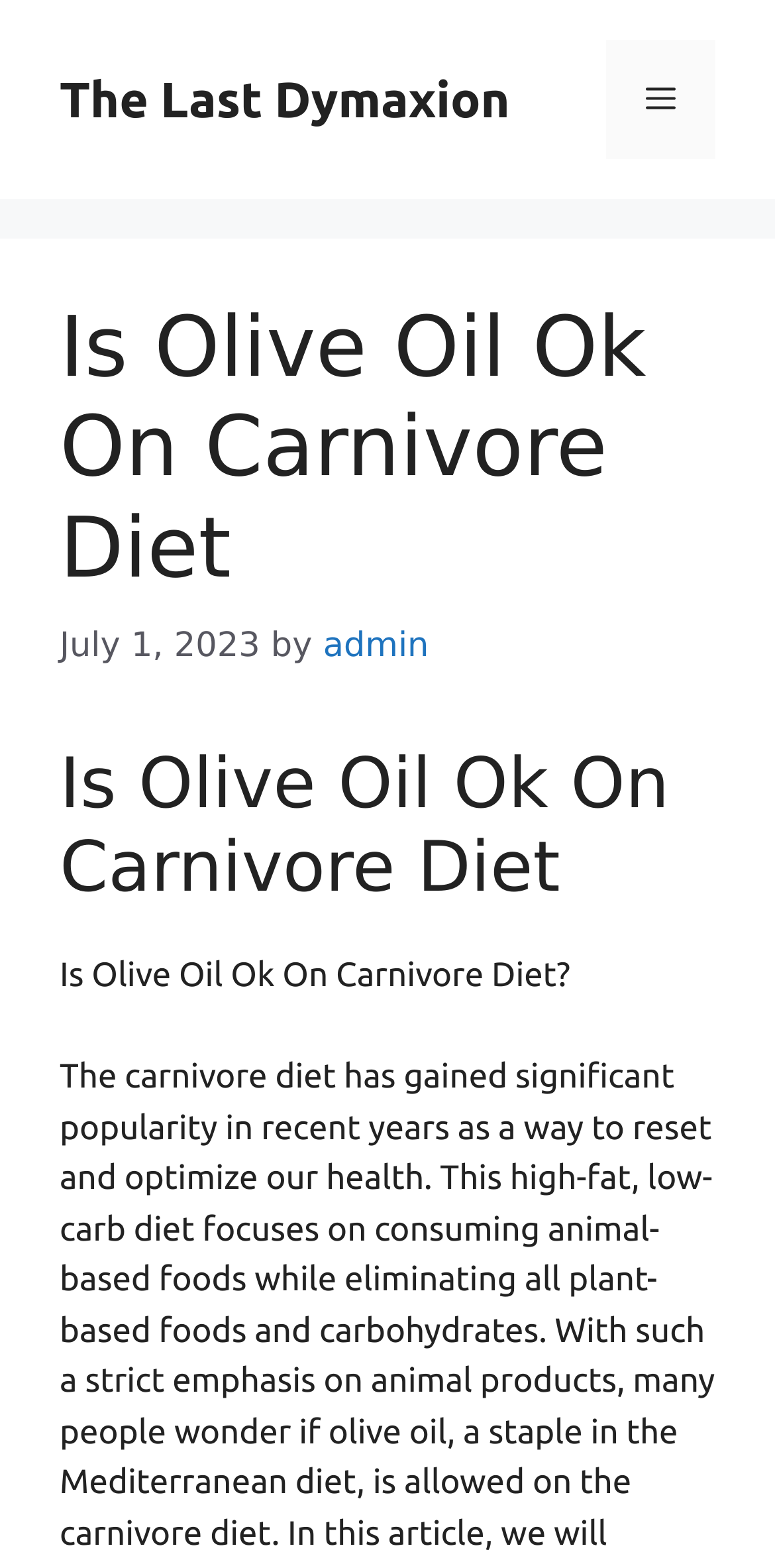Is the menu expanded?
Use the screenshot to answer the question with a single word or phrase.

No